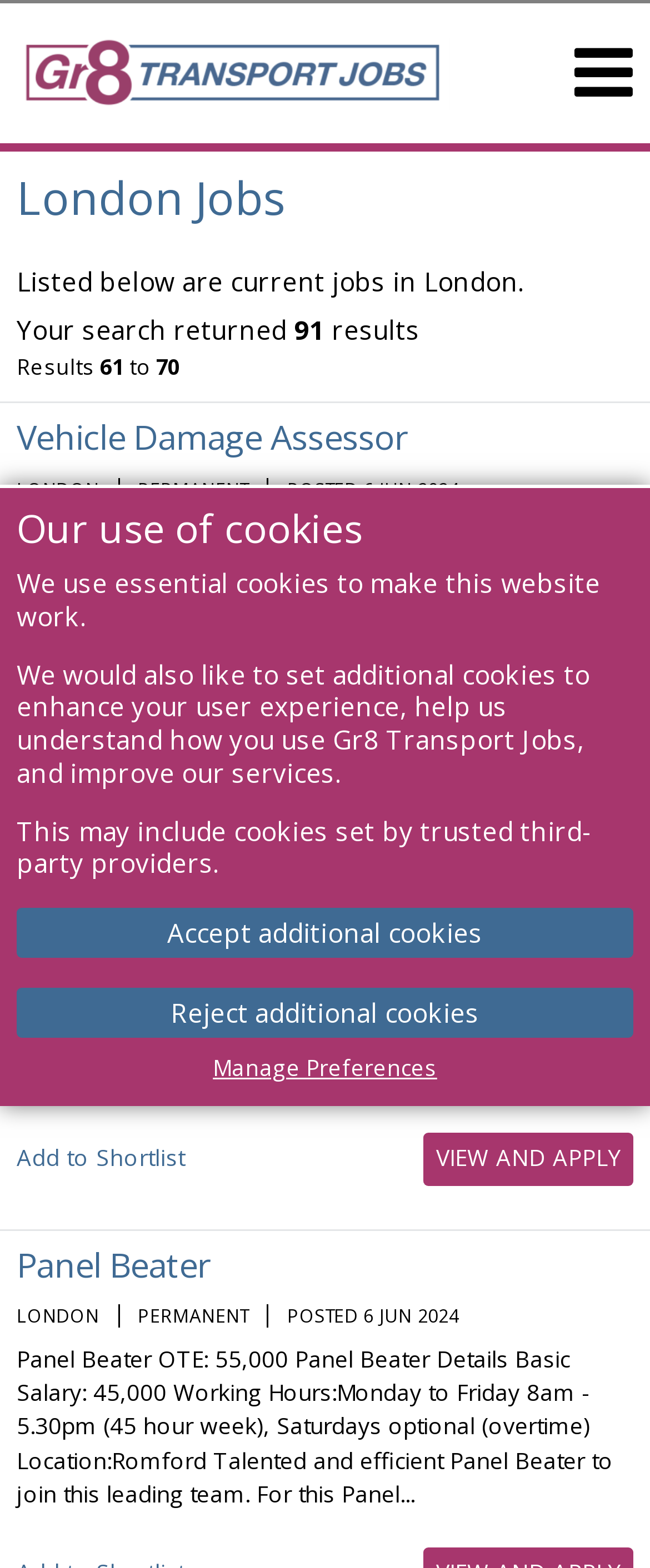Respond to the following question with a brief word or phrase:
What is the location of the Panel Beater job?

Romford